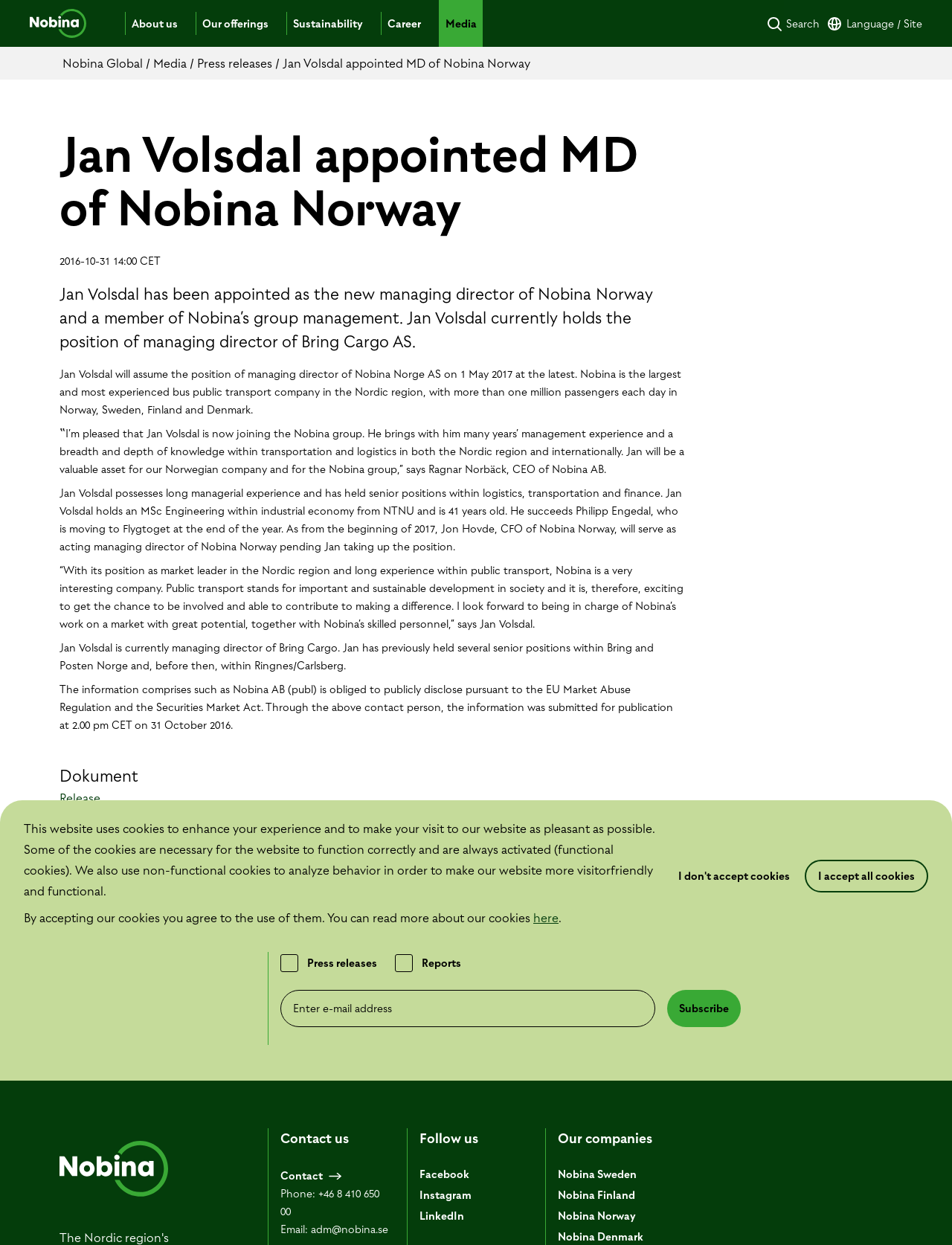What is the name of the CEO of Nobina AB?
Provide a short answer using one word or a brief phrase based on the image.

Ragnar Norbäck